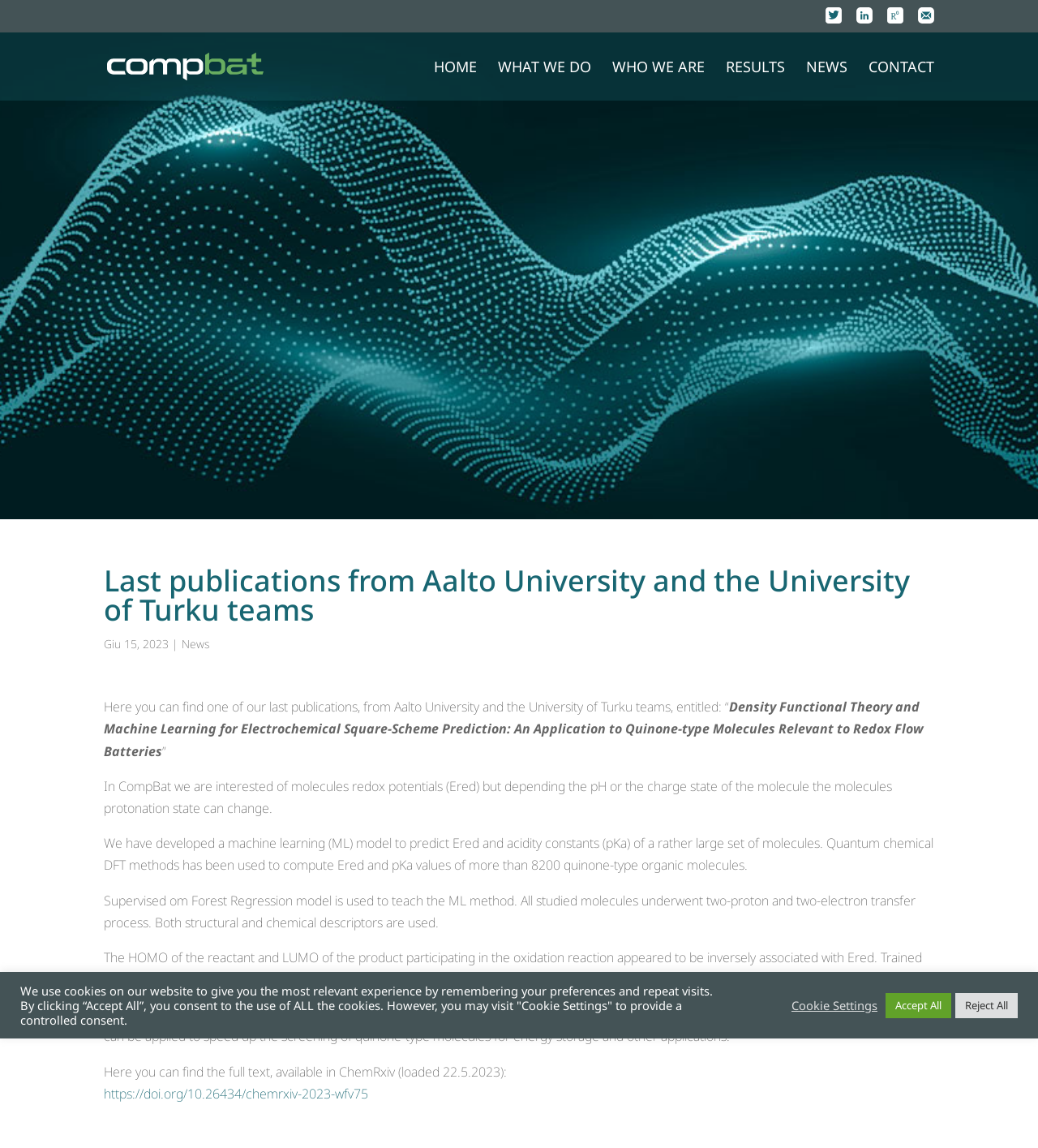Create a full and detailed caption for the entire webpage.

The webpage is divided into several sections. At the top, there are five small images with corresponding links, aligned horizontally and centered. Below these images, there is a navigation menu with six links: "HOME", "WHAT WE DO", "WHO WE ARE", "RESULTS", "NEWS", and "CONTACT", arranged horizontally and spaced evenly.

The main content of the webpage is an article that takes up most of the page. It starts with a heading that reads "Last publications from Aalto University and the University of Turku teams". Below the heading, there is a date "Giu 15, 2023" followed by a link to "News". The article then describes a publication from Aalto University and the University of Turku teams, titled "Density Functional Theory and Machine Learning for Electrochemical Square-Scheme Prediction: An Application to Quinone-type Molecules Relevant to Redox Flow Batteries". The text explains the research, including the development of a machine learning model to predict redox potentials and acidity constants of quinone-type molecules.

At the bottom of the article, there is a link to the full text of the publication on ChemRxiv. Above the footer, there is a cookie policy notification with three buttons: "Cookie Settings", "Accept All", and "Reject All".